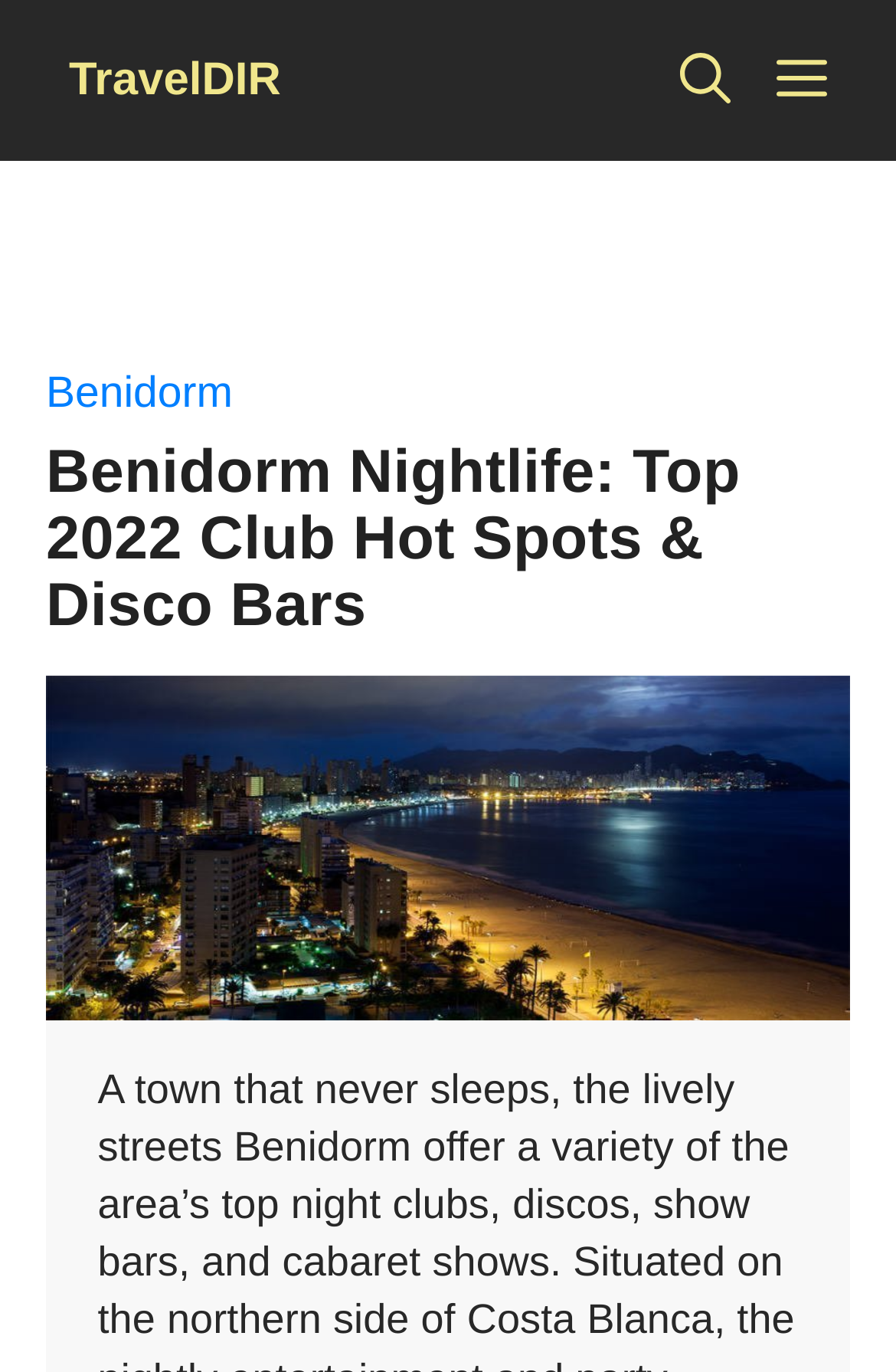Create a detailed summary of all the visual and textual information on the webpage.

The webpage is about Benidorm Nightlife, showcasing the top 2022 club hot spots and disco bars. At the top left, there is a link to "TravelDIR". Next to it, on the top right, is a button labeled "Menu" that controls the mobile menu. Adjacent to the "Menu" button is a link to "Open Search Bar". 

Below these top navigation elements, there is a header section that spans the entire width of the page. Within this section, there is a link to "Benidorm" on the left, followed by a heading that reads "Benidorm Nightlife: Top 2022 Club Hot Spots & Disco Bars". 

Below the header section, there is a large image that occupies the full width of the page, labeled "Benidorm Attractions".